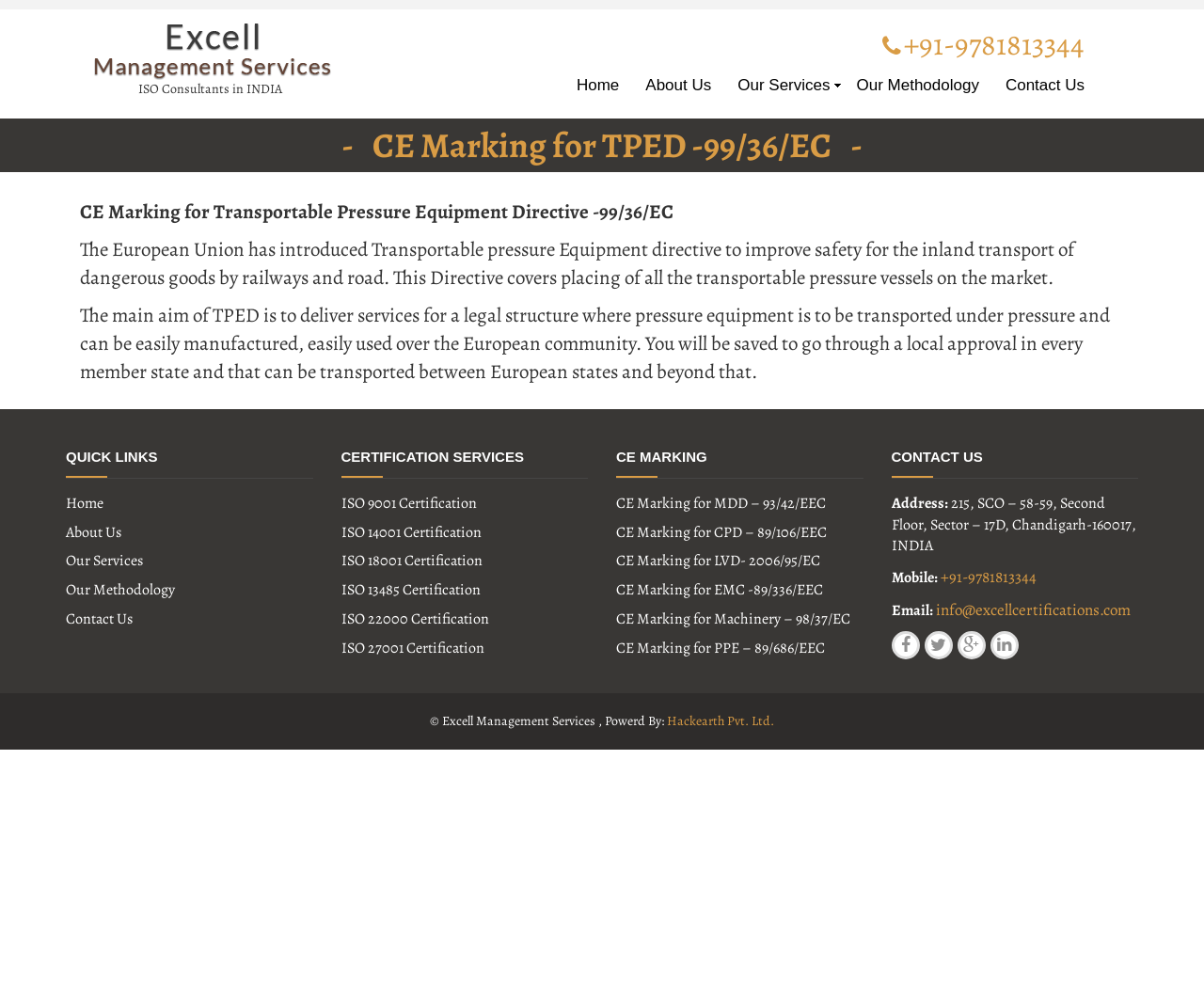Locate the UI element described as follows: "About Us". Return the bounding box coordinates as four float numbers between 0 and 1 in the order [left, top, right, bottom].

[0.055, 0.532, 0.101, 0.553]